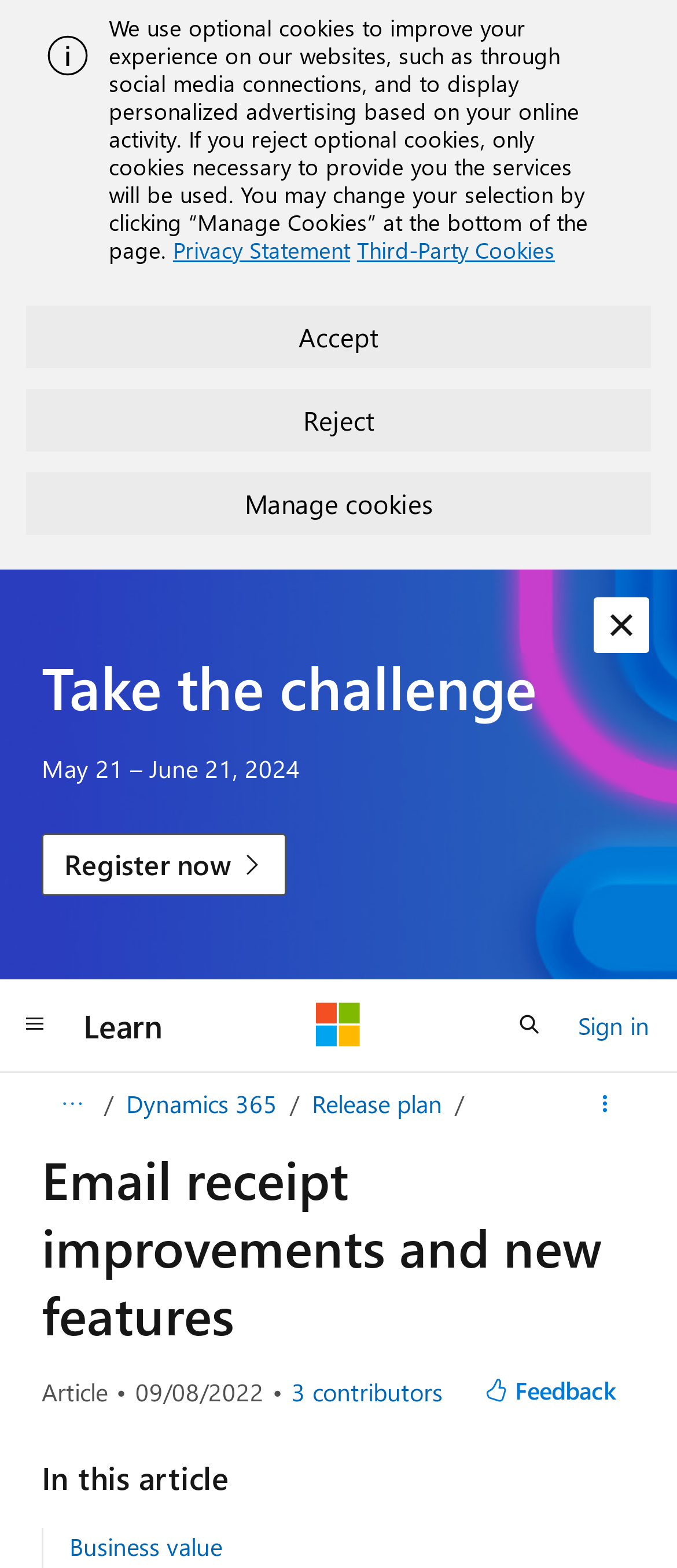Identify the bounding box coordinates for the element you need to click to achieve the following task: "View business value". Provide the bounding box coordinates as four float numbers between 0 and 1, in the form [left, top, right, bottom].

[0.103, 0.975, 0.328, 0.996]